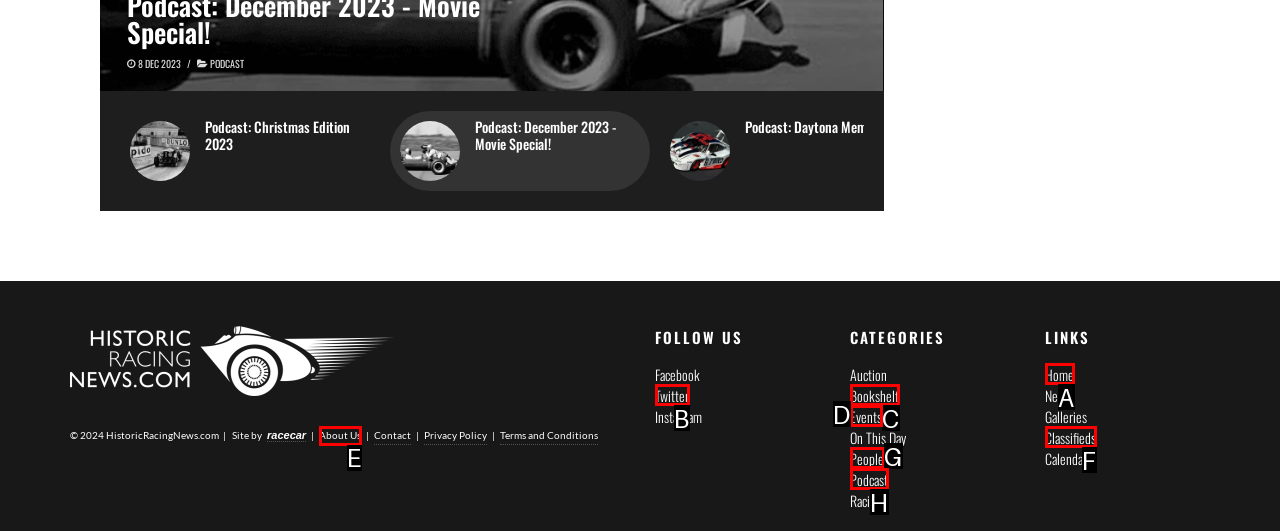Find the option that fits the given description: Home
Answer with the letter representing the correct choice directly.

A